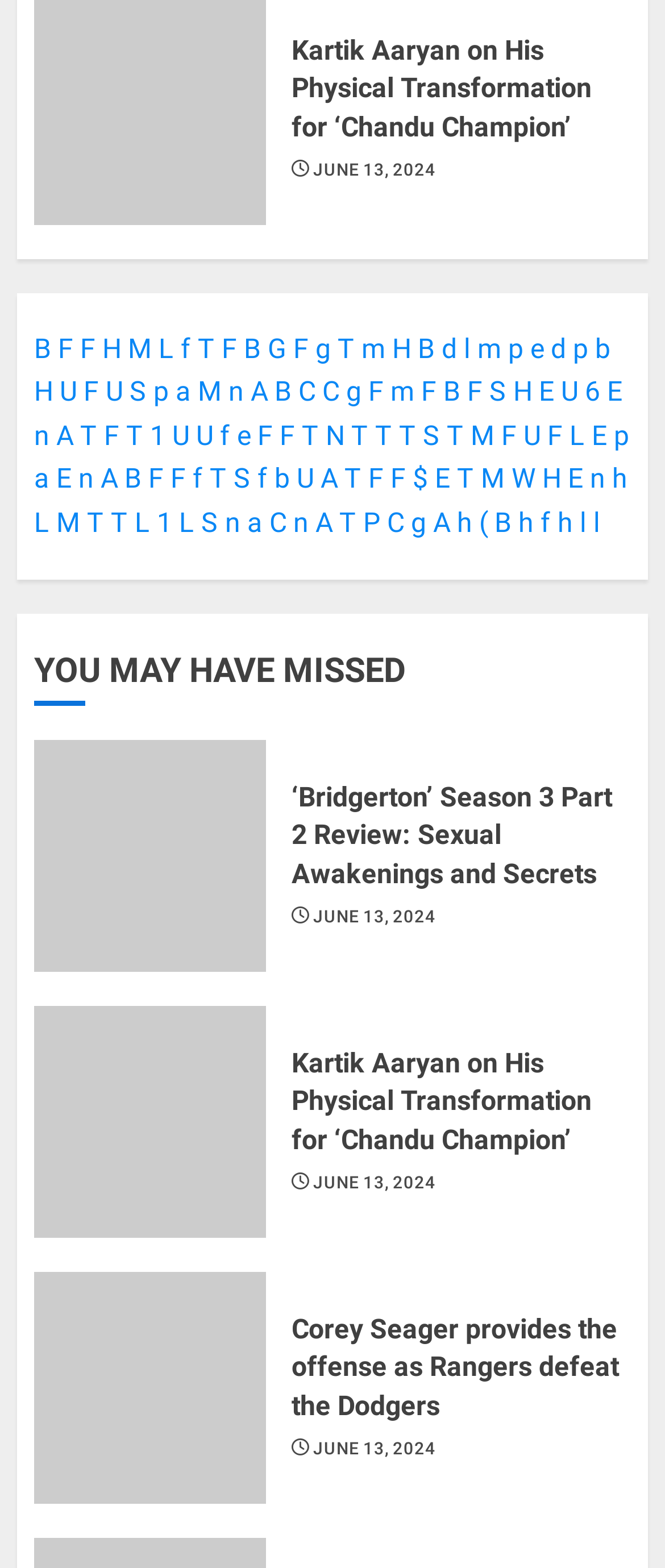What is the date mentioned in the article?
Please answer the question with as much detail and depth as you can.

The date 'JUNE 13, 2024' is mentioned in the link element below the title of the article, which suggests that it might be the publication date or a relevant date related to the article's content.